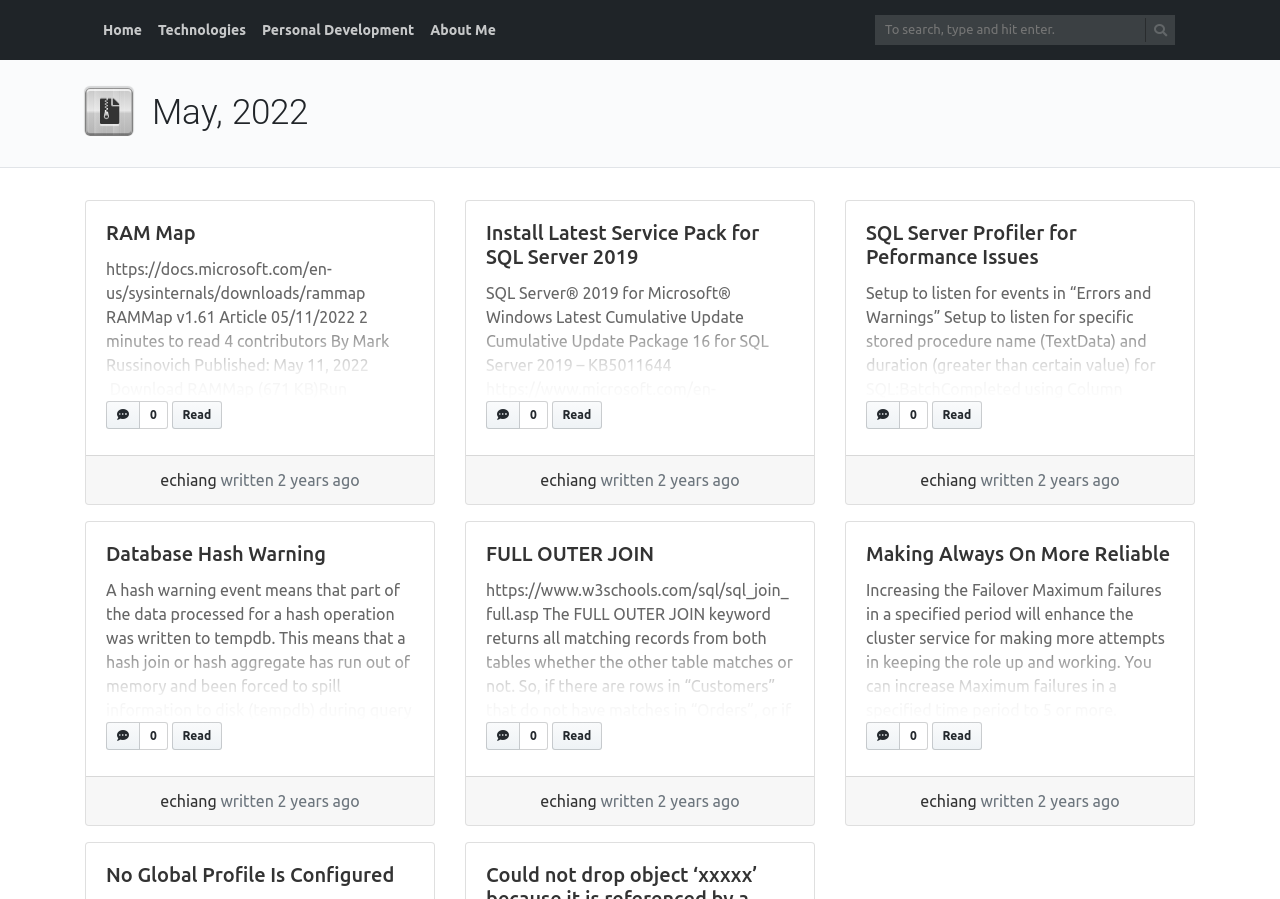Please find the bounding box coordinates of the clickable region needed to complete the following instruction: "search for something". The bounding box coordinates must consist of four float numbers between 0 and 1, i.e., [left, top, right, bottom].

[0.684, 0.017, 0.895, 0.05]